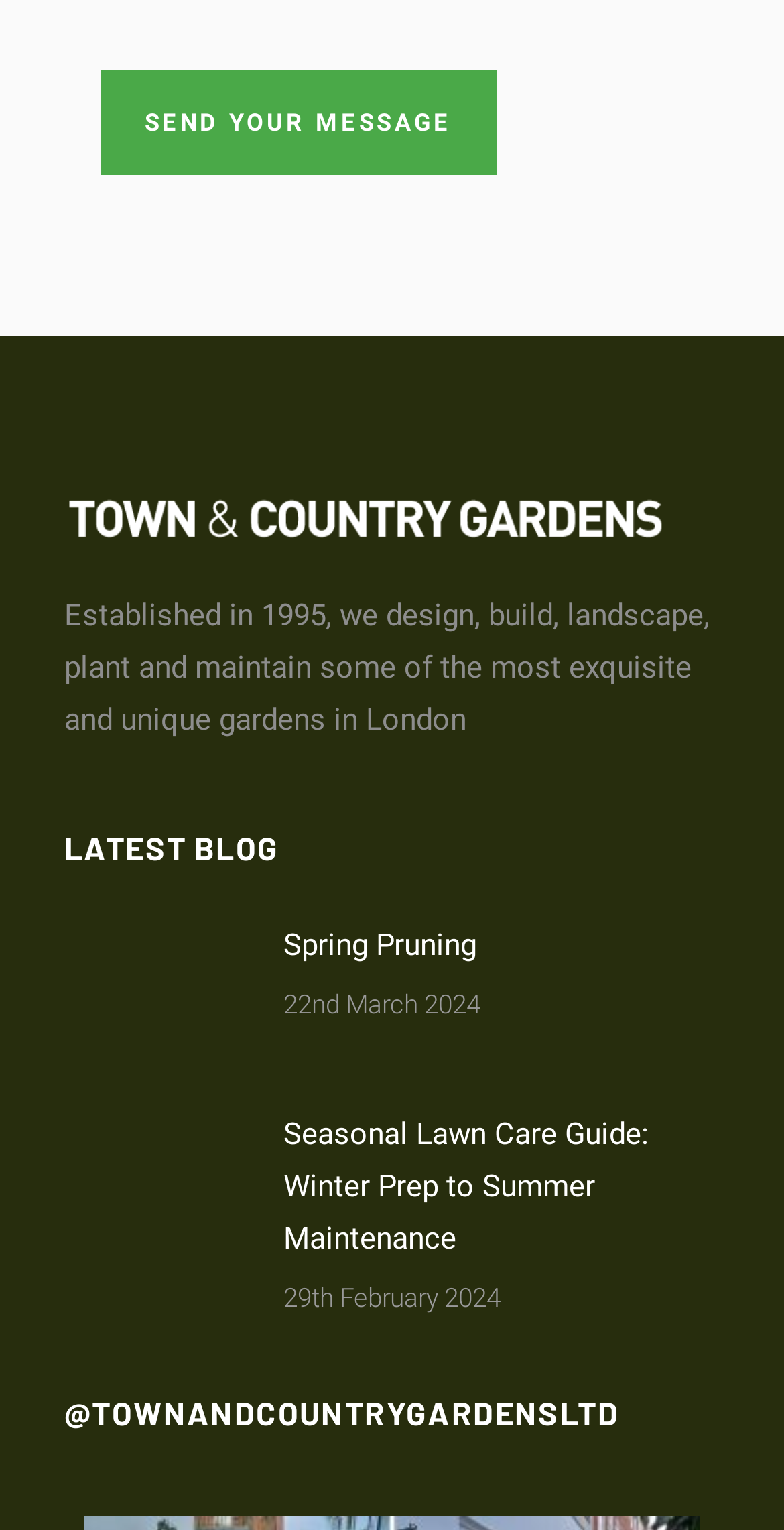Please respond to the question using a single word or phrase:
What is the company's social media handle?

@TOWNANDCOUNTRYGARDENSLTD